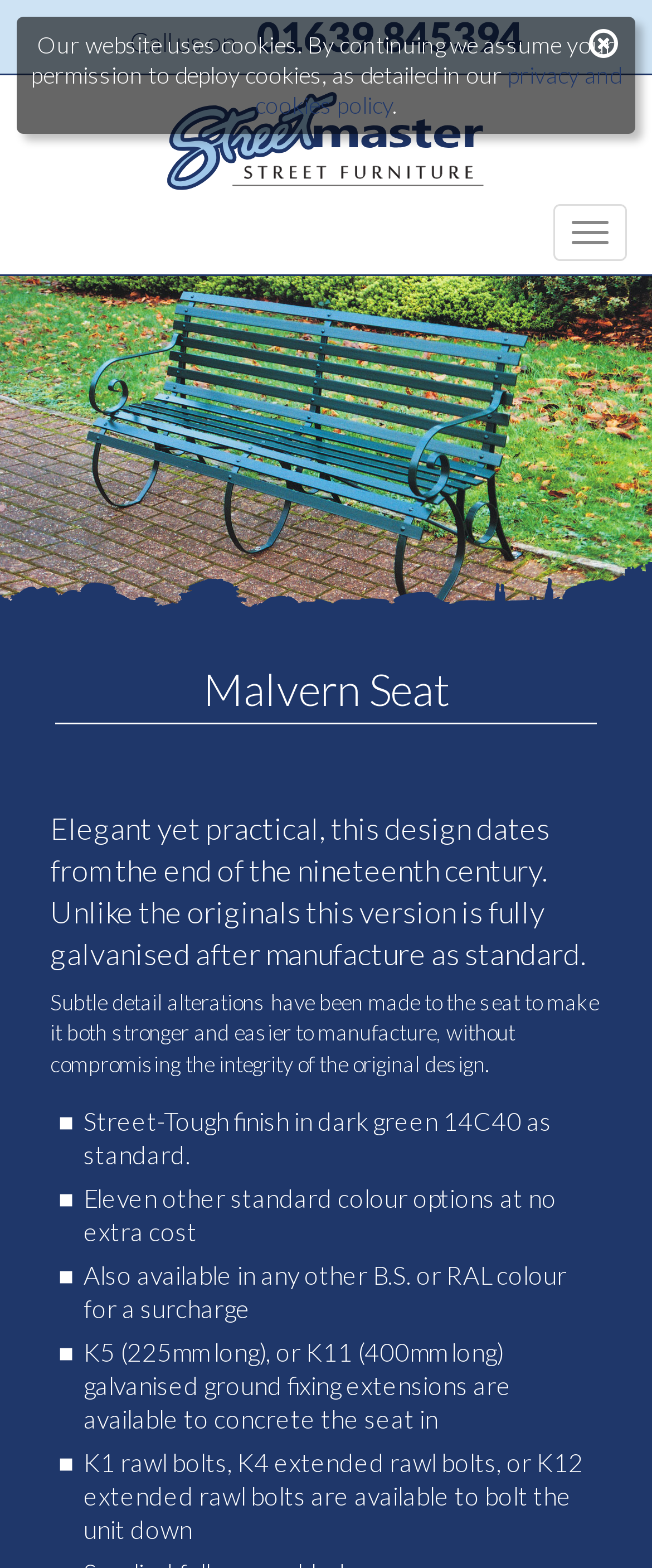Bounding box coordinates are specified in the format (top-left x, top-left y, bottom-right x, bottom-right y). All values are floating point numbers bounded between 0 and 1. Please provide the bounding box coordinate of the region this sentence describes: privacy and cookies policy

[0.391, 0.038, 0.953, 0.076]